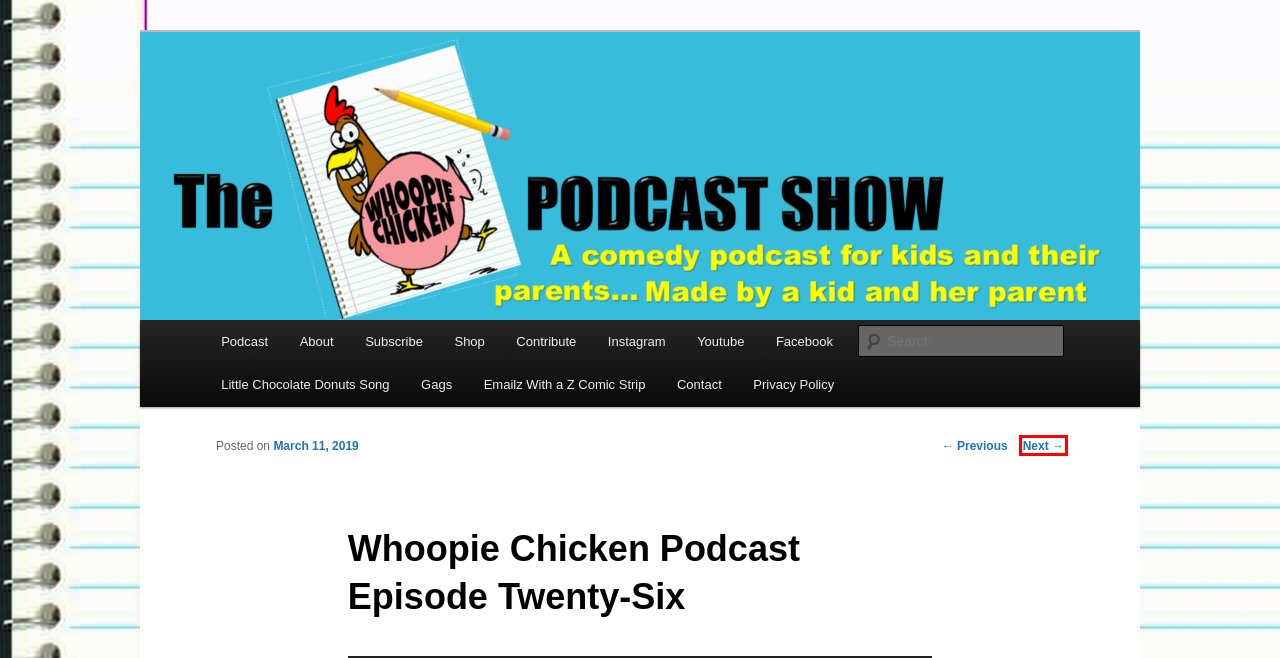Observe the screenshot of a webpage with a red bounding box around an element. Identify the webpage description that best fits the new page after the element inside the bounding box is clicked. The candidates are:
A. PayPal.Me
B. Subscribe to Podcast | The Whoopie Chicken Podcast Show
C. Privacy Policy | The Whoopie Chicken Podcast Show
D. Whoopie Chicken Podcast Episode Twenty-Seven | The Whoopie Chicken Podcast Show
E. Contact | The Whoopie Chicken Podcast Show
F. The Whoopie Chicken Podcast Show | A Family-Friendly, Comedy Podcast That Will Make You Laugh
G. Gags | The Whoopie Chicken Podcast Show
H. Whoopie Chicken Podcast Episode Twenty-Five | The Whoopie Chicken Podcast Show

D